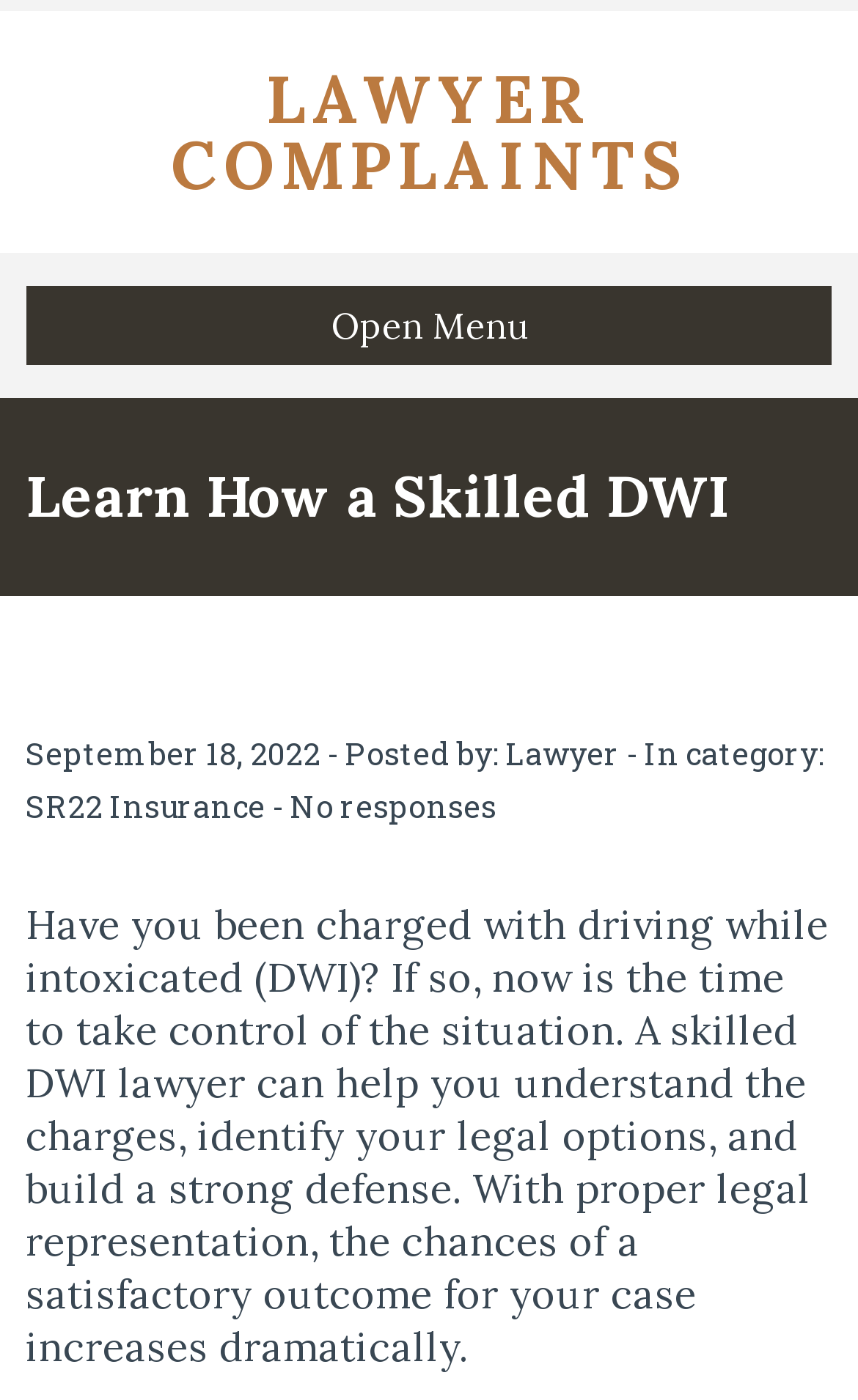Examine the screenshot and answer the question in as much detail as possible: How many links are there in the header menu?

I looked at the navigation element 'Header Menu' and found one link 'Open Menu' inside it.